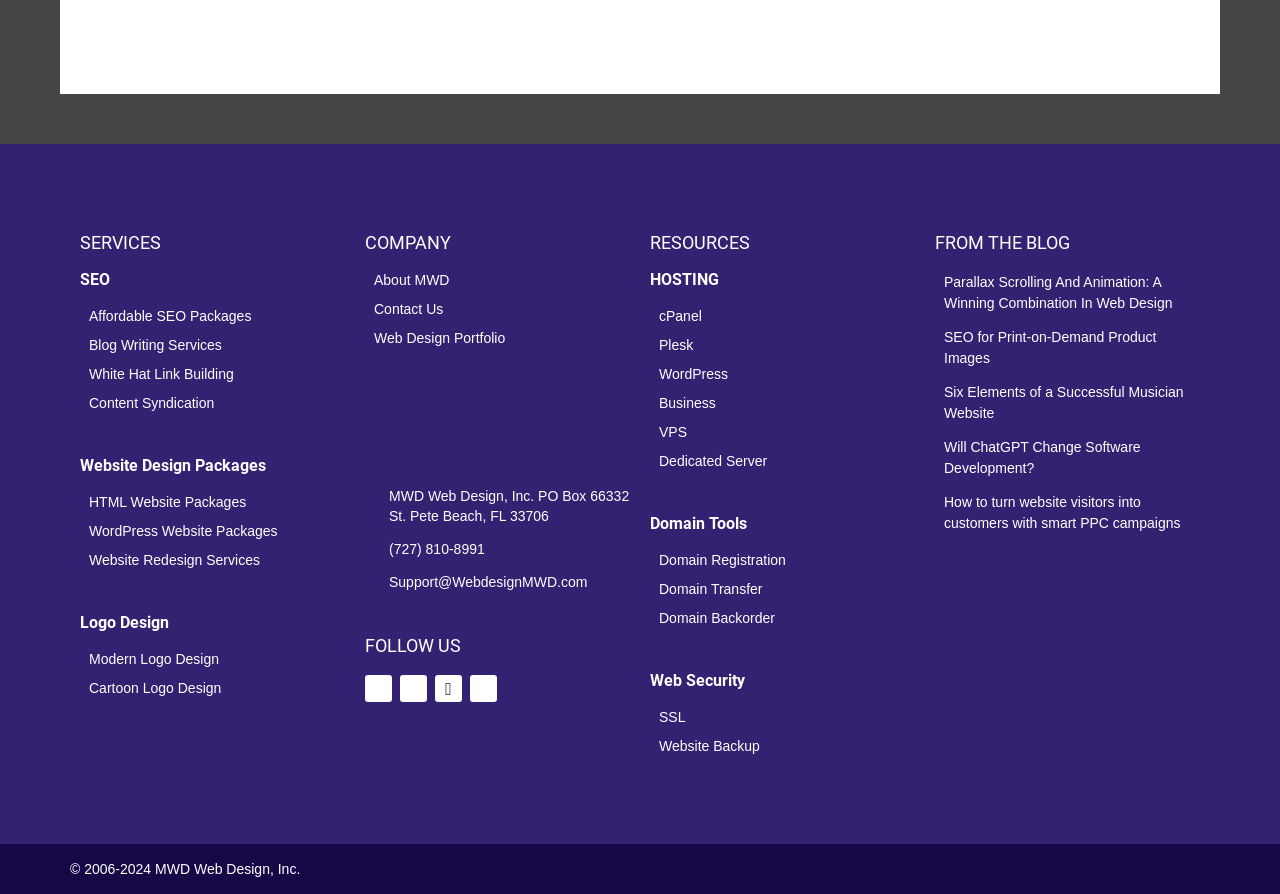Could you determine the bounding box coordinates of the clickable element to complete the instruction: "Check out Web Design in Florida"? Provide the coordinates as four float numbers between 0 and 1, i.e., [left, top, right, bottom].

[0.285, 0.438, 0.402, 0.522]